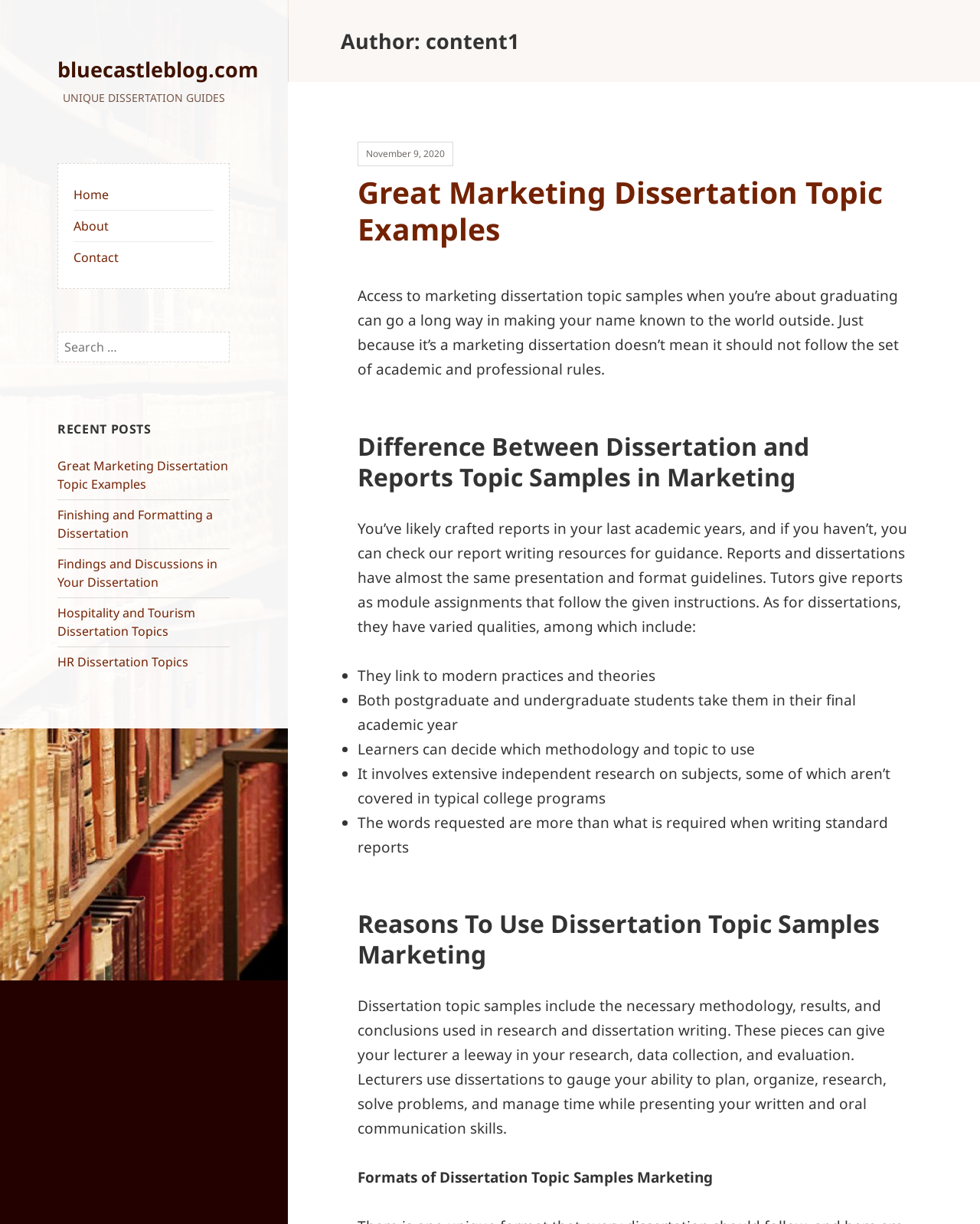How many list markers are there in the 'Difference Between Dissertation and Reports Topic Samples in Marketing' section?
Could you answer the question with a detailed and thorough explanation?

The 'Difference Between Dissertation and Reports Topic Samples in Marketing' section is located in the middle of the webpage, and it contains 5 list markers. These list markers are used to highlight the differences between dissertations and reports, and they are accompanied by text that explains each difference.